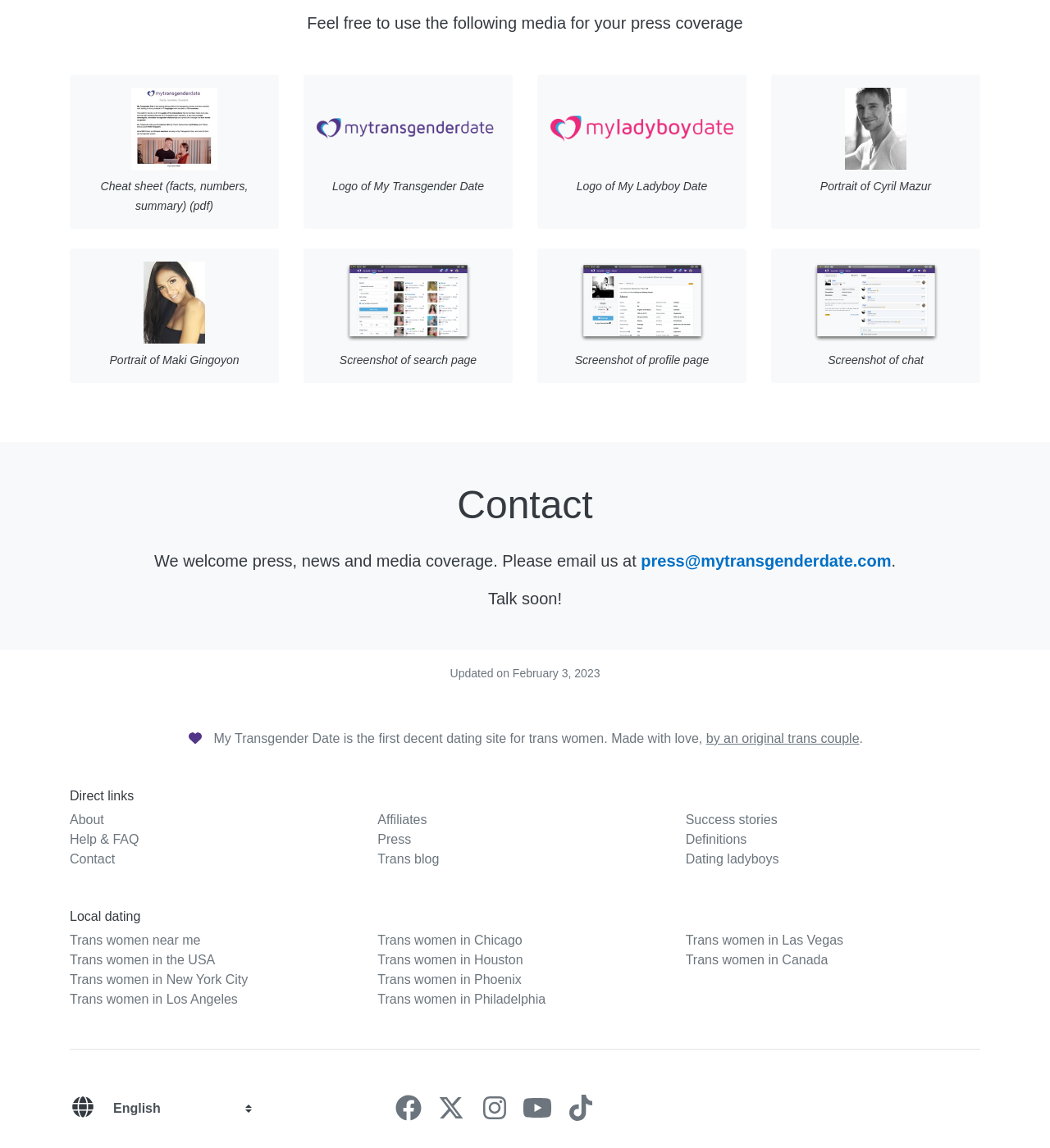Could you please study the image and provide a detailed answer to the question:
What social media platforms does this dating site have a presence on?

The presence of links to various social media platforms, including Facebook, Twitter, Instagram, YouTube, and TikTok, suggests that this dating site has an official presence on these platforms.